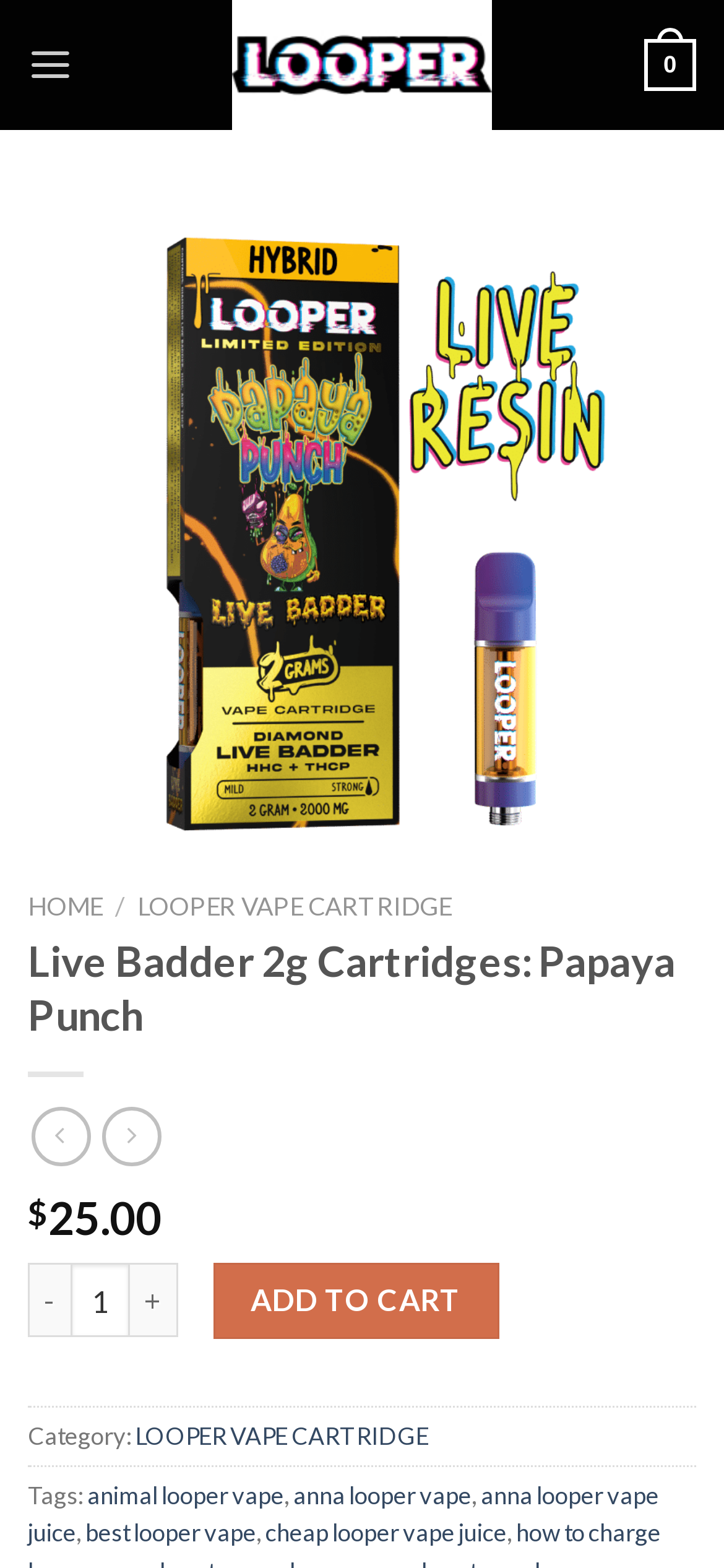Find the bounding box coordinates of the clickable element required to execute the following instruction: "Click on Previous button". Provide the coordinates as four float numbers between 0 and 1, i.e., [left, top, right, bottom].

[0.075, 0.301, 0.168, 0.386]